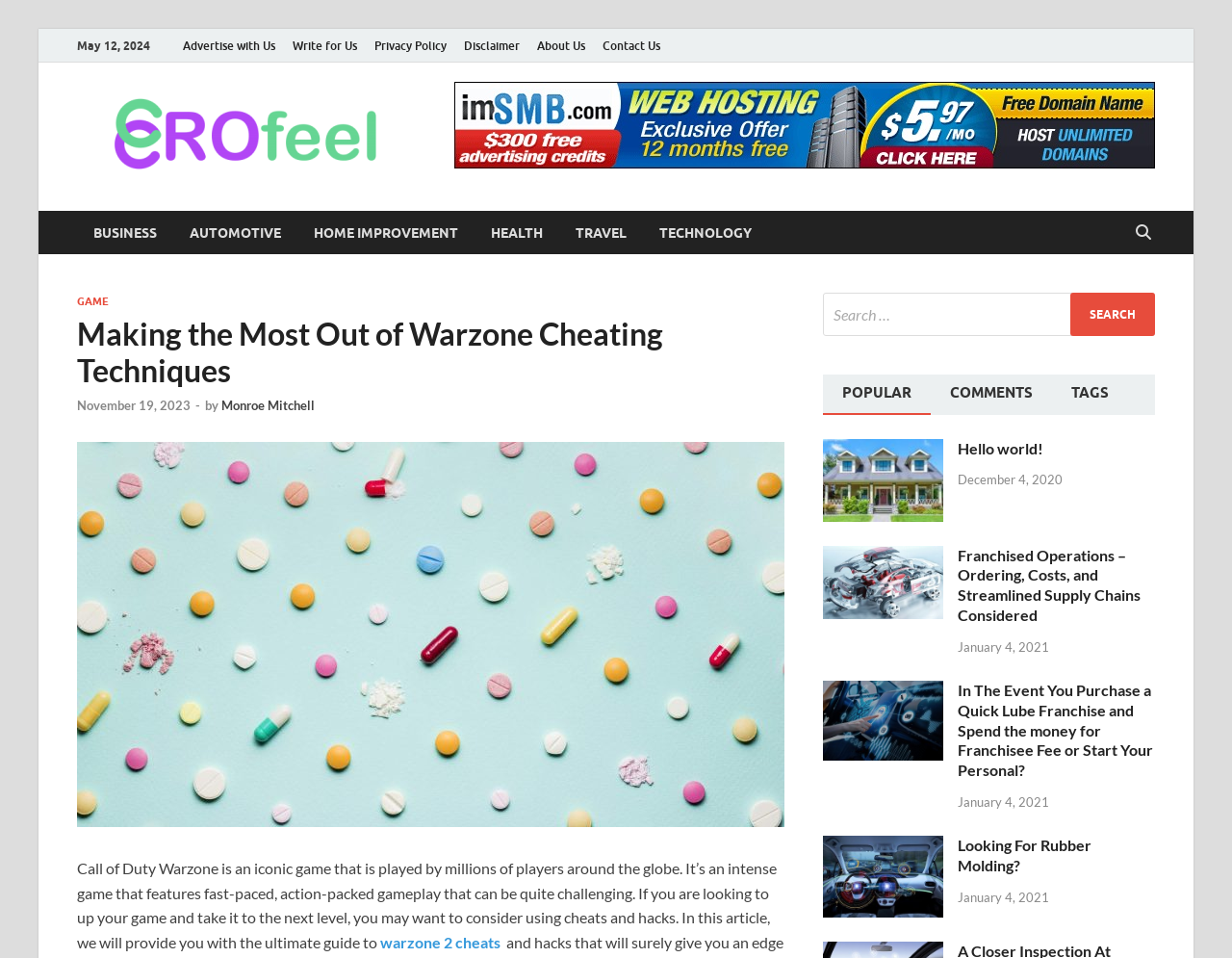Identify and provide the text of the main header on the webpage.

Making the Most Out of Warzone Cheating Techniques 